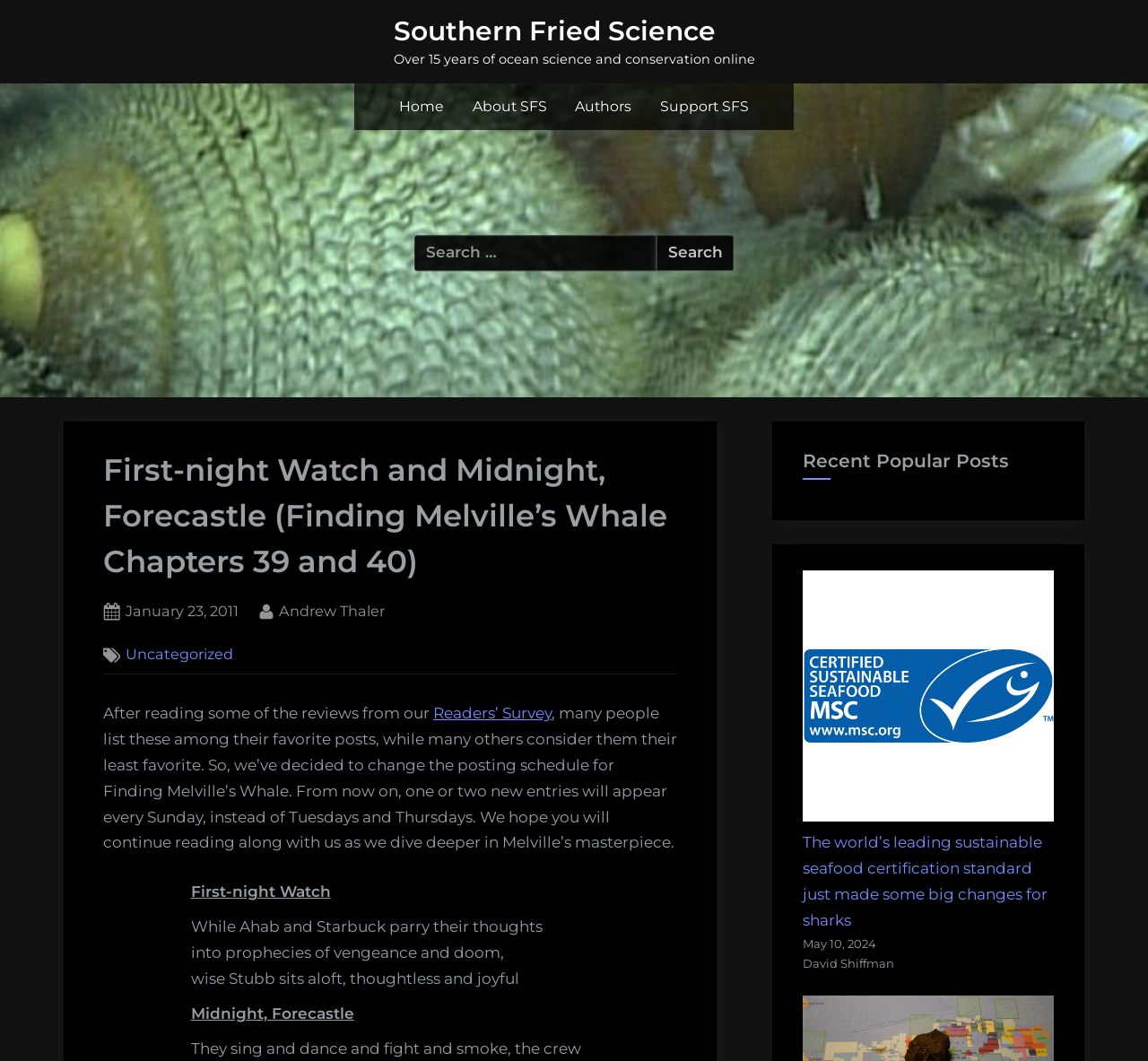Who is the author of the latest article?
Could you please answer the question thoroughly and with as much detail as possible?

The author of the latest article can be found below the title of the article, where it says 'By Andrew Thaler'.